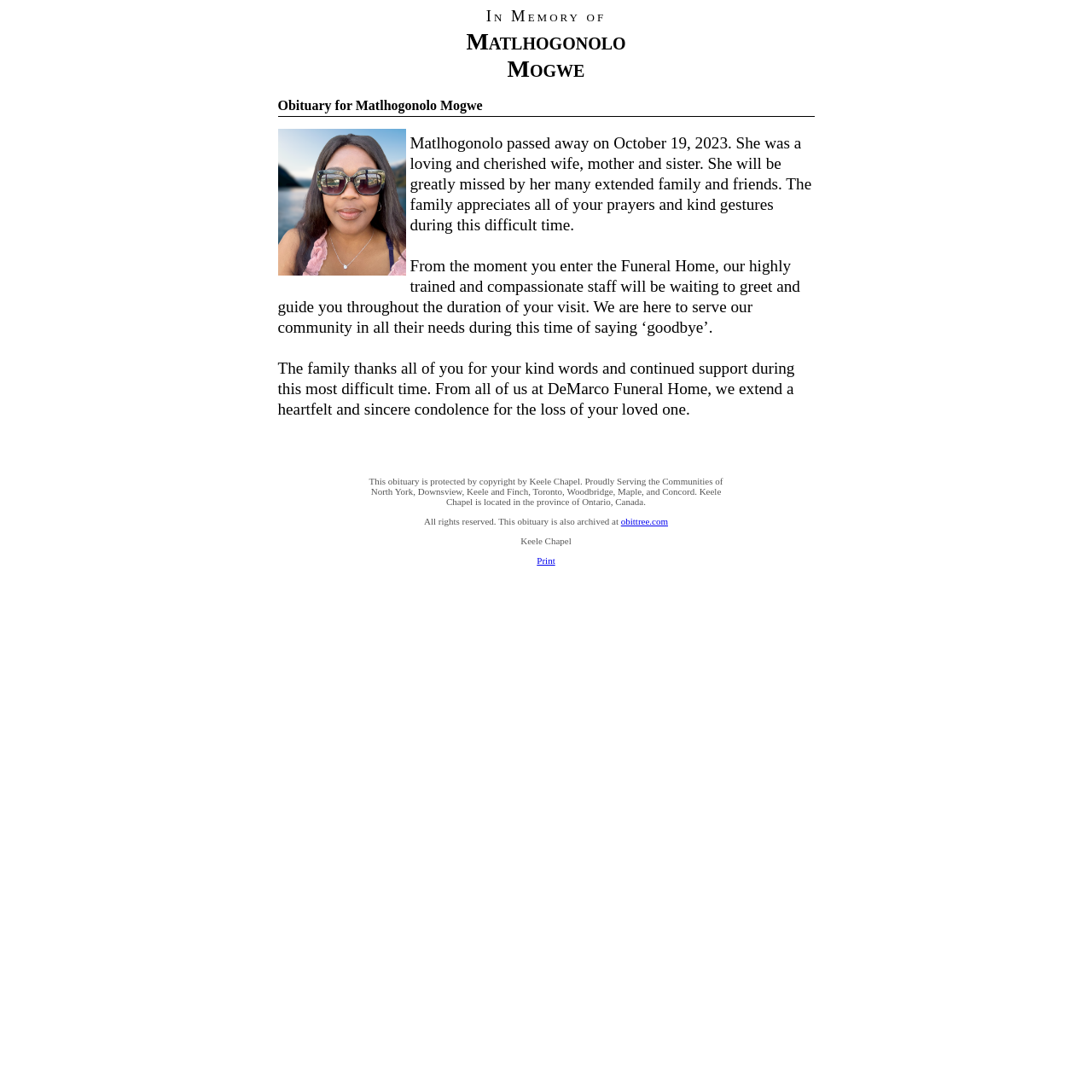Where is Keele Chapel located?
Refer to the image and give a detailed answer to the question.

I found the location of Keele Chapel in the static text 'Keele Chapel is located in the province of Ontario, Canada'.